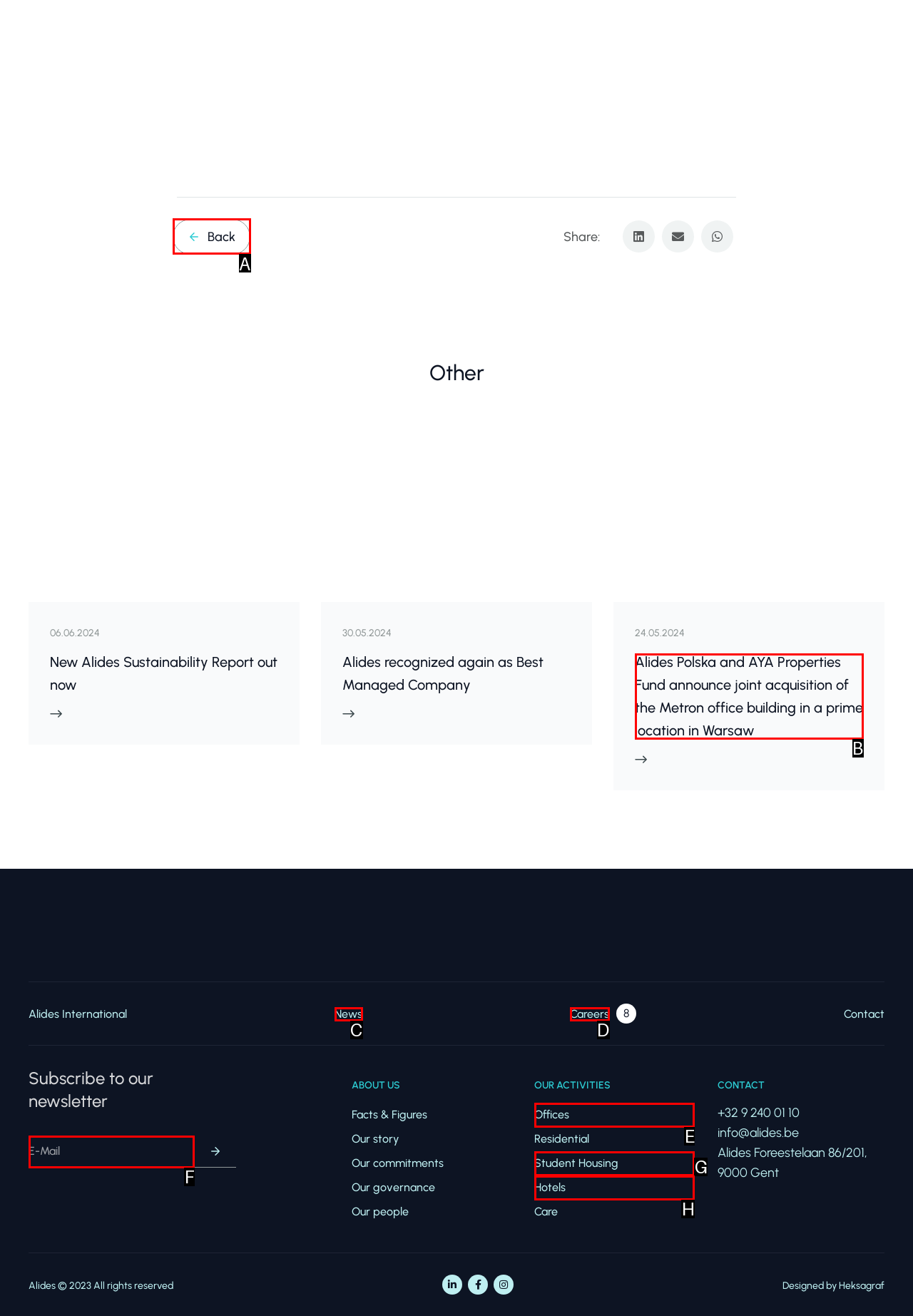Please select the letter of the HTML element that fits the description: parent_node: E-Mail name="form_fields[email]" placeholder="E-Mail". Answer with the option's letter directly.

F